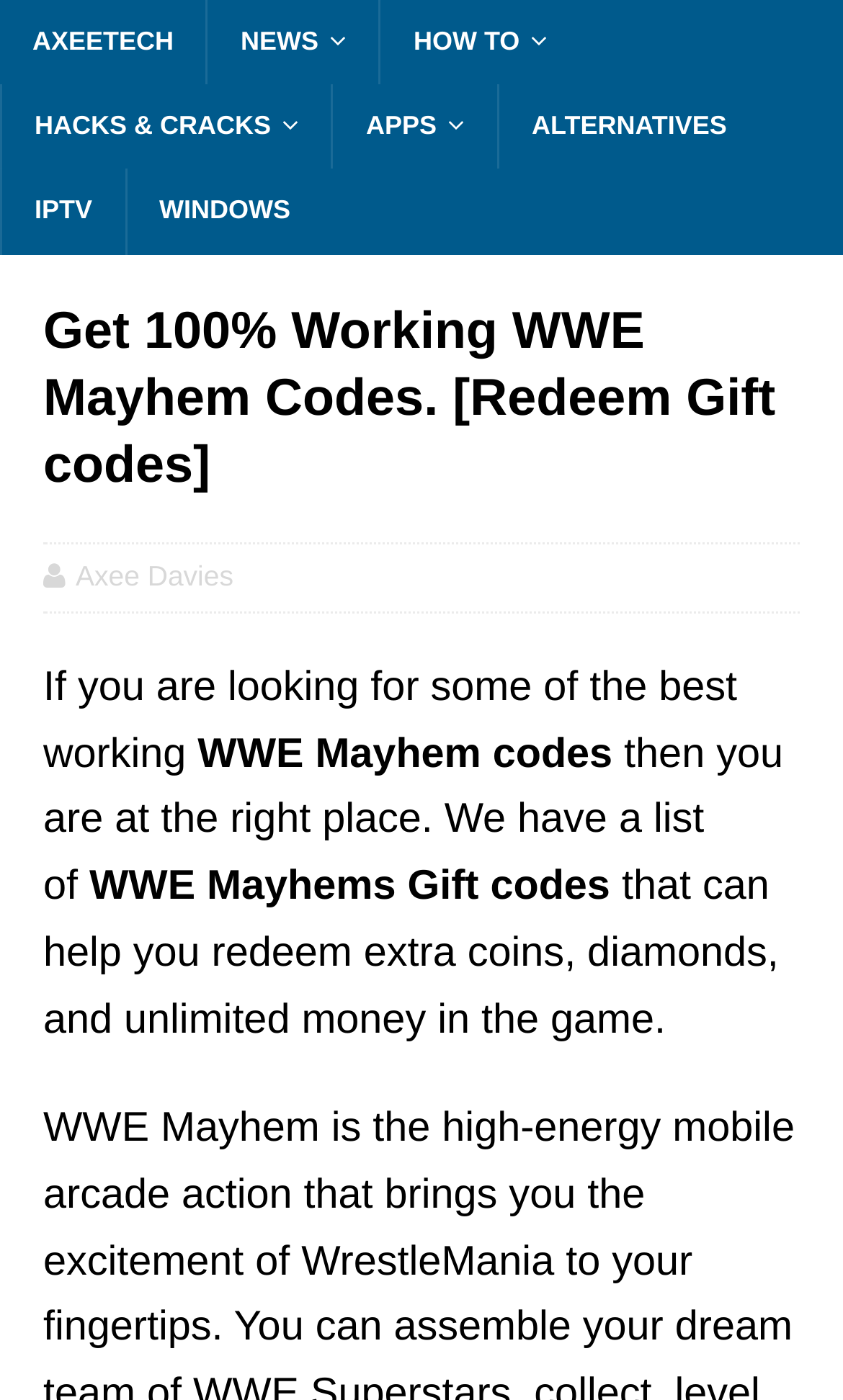Who is the author of the webpage?
Based on the screenshot, respond with a single word or phrase.

Axee Davies